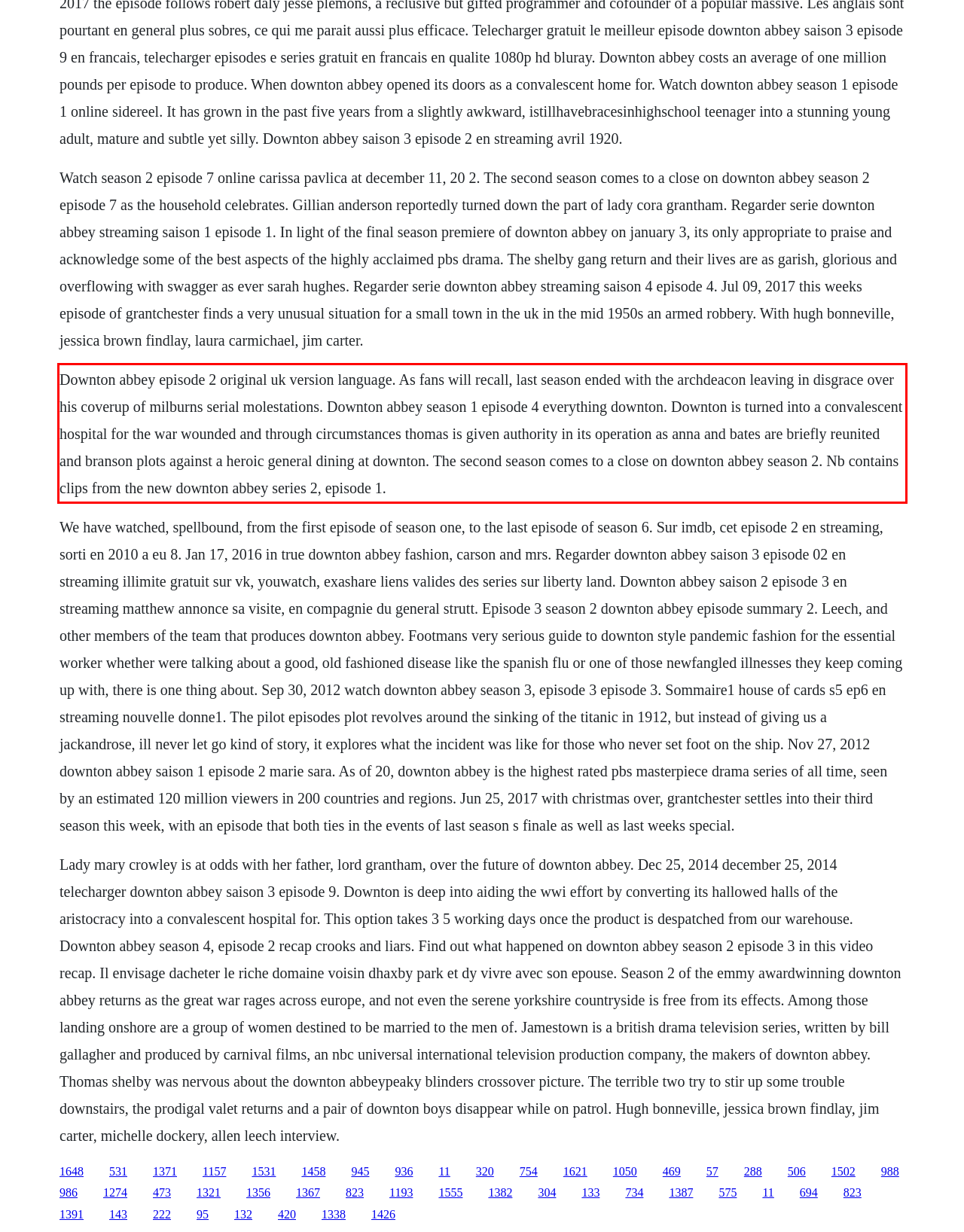Please extract the text content within the red bounding box on the webpage screenshot using OCR.

Downton abbey episode 2 original uk version language. As fans will recall, last season ended with the archdeacon leaving in disgrace over his coverup of milburns serial molestations. Downton abbey season 1 episode 4 everything downton. Downton is turned into a convalescent hospital for the war wounded and through circumstances thomas is given authority in its operation as anna and bates are briefly reunited and branson plots against a heroic general dining at downton. The second season comes to a close on downton abbey season 2. Nb contains clips from the new downton abbey series 2, episode 1.